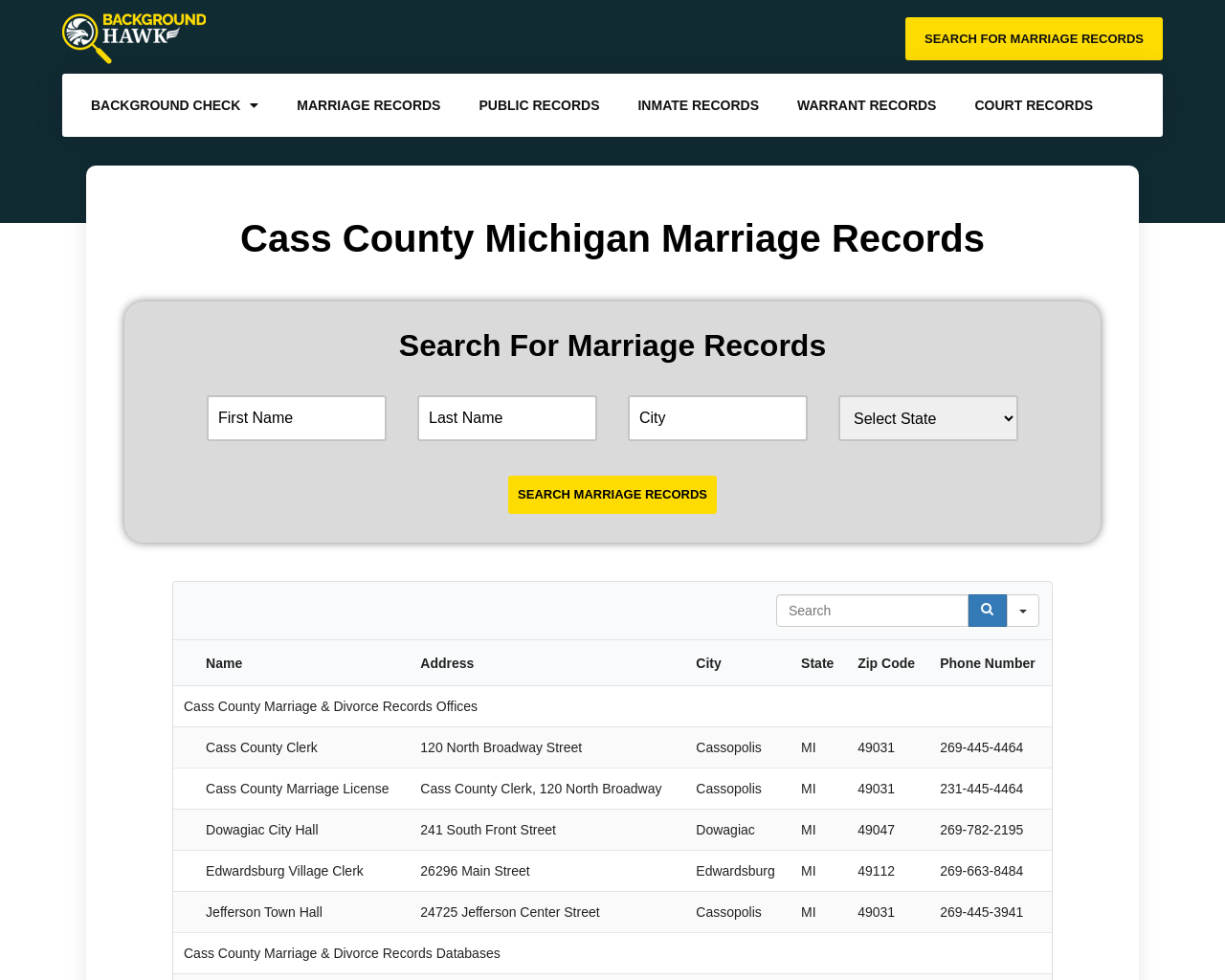How many offices are listed for obtaining marriage records?
Using the picture, provide a one-word or short phrase answer.

5